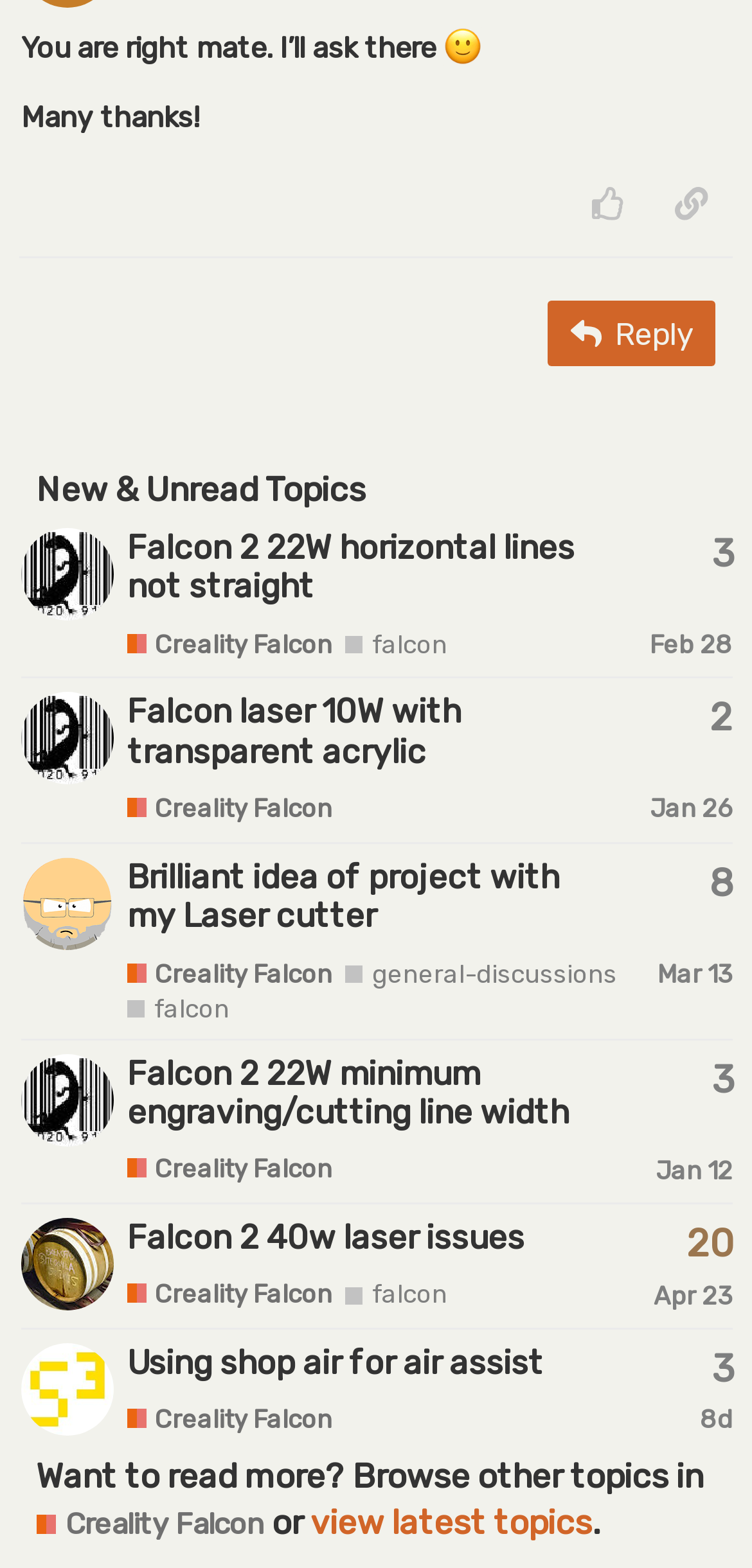How many topics are listed on this page?
Using the details shown in the screenshot, provide a comprehensive answer to the question.

I counted the number of gridcells in the table, which represent individual topics, and found that there are 5 topics listed on this page.